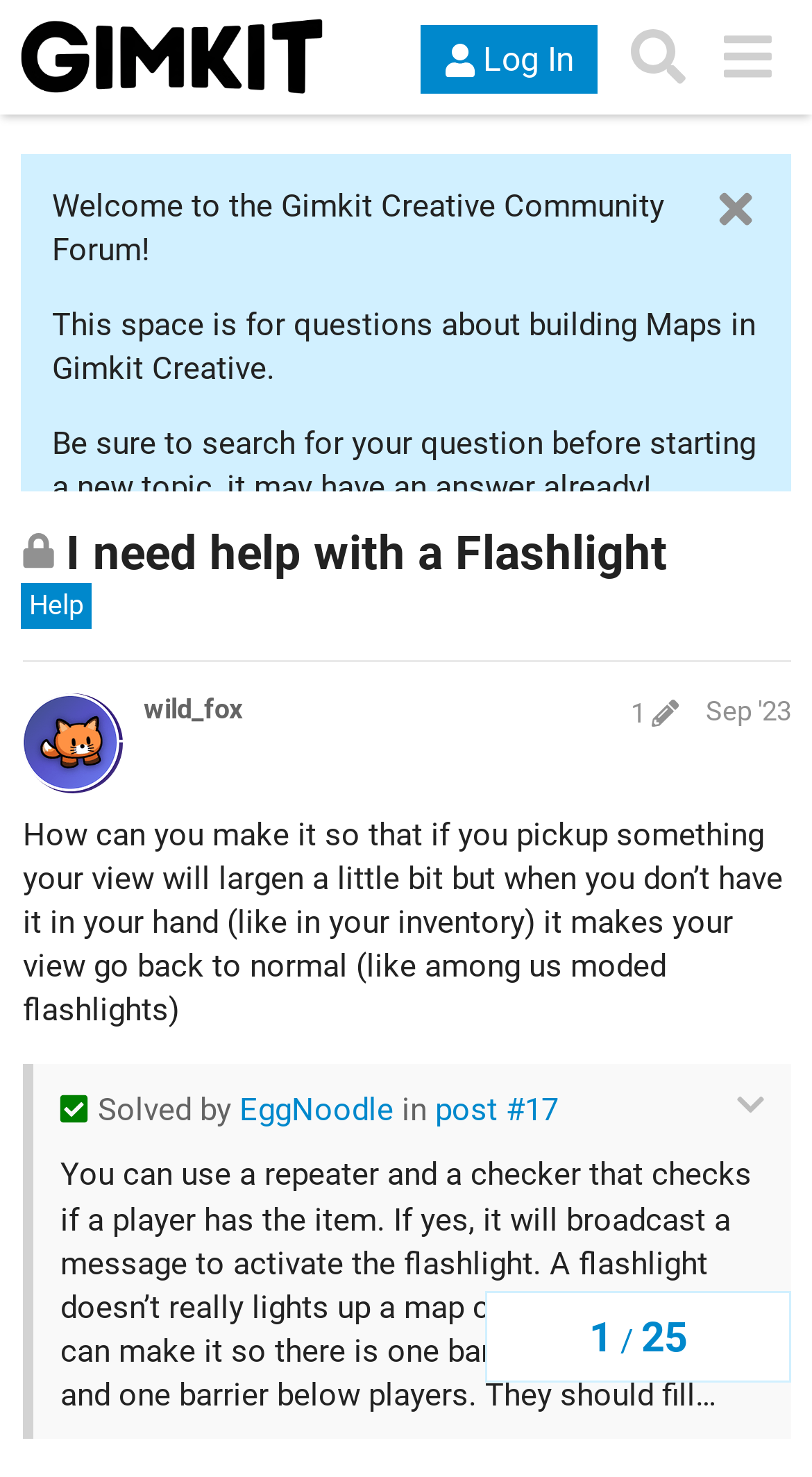Determine the bounding box coordinates for the HTML element described here: "​".

[0.878, 0.125, 0.936, 0.157]